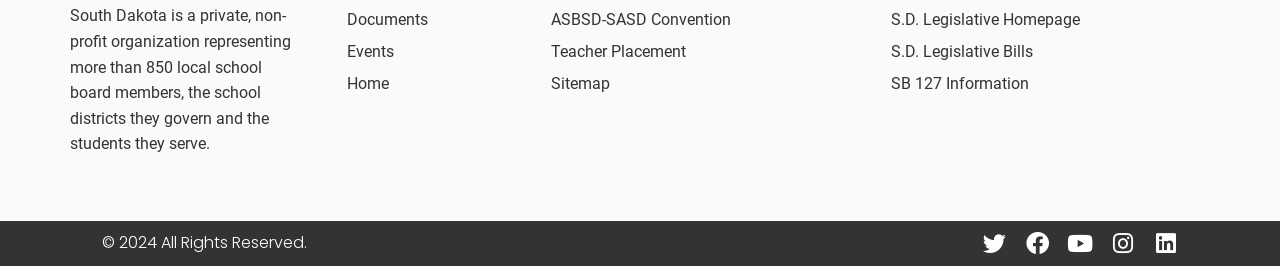Determine the bounding box for the UI element described here: "S.D. Legislative Homepage".

[0.68, 0.014, 0.945, 0.134]